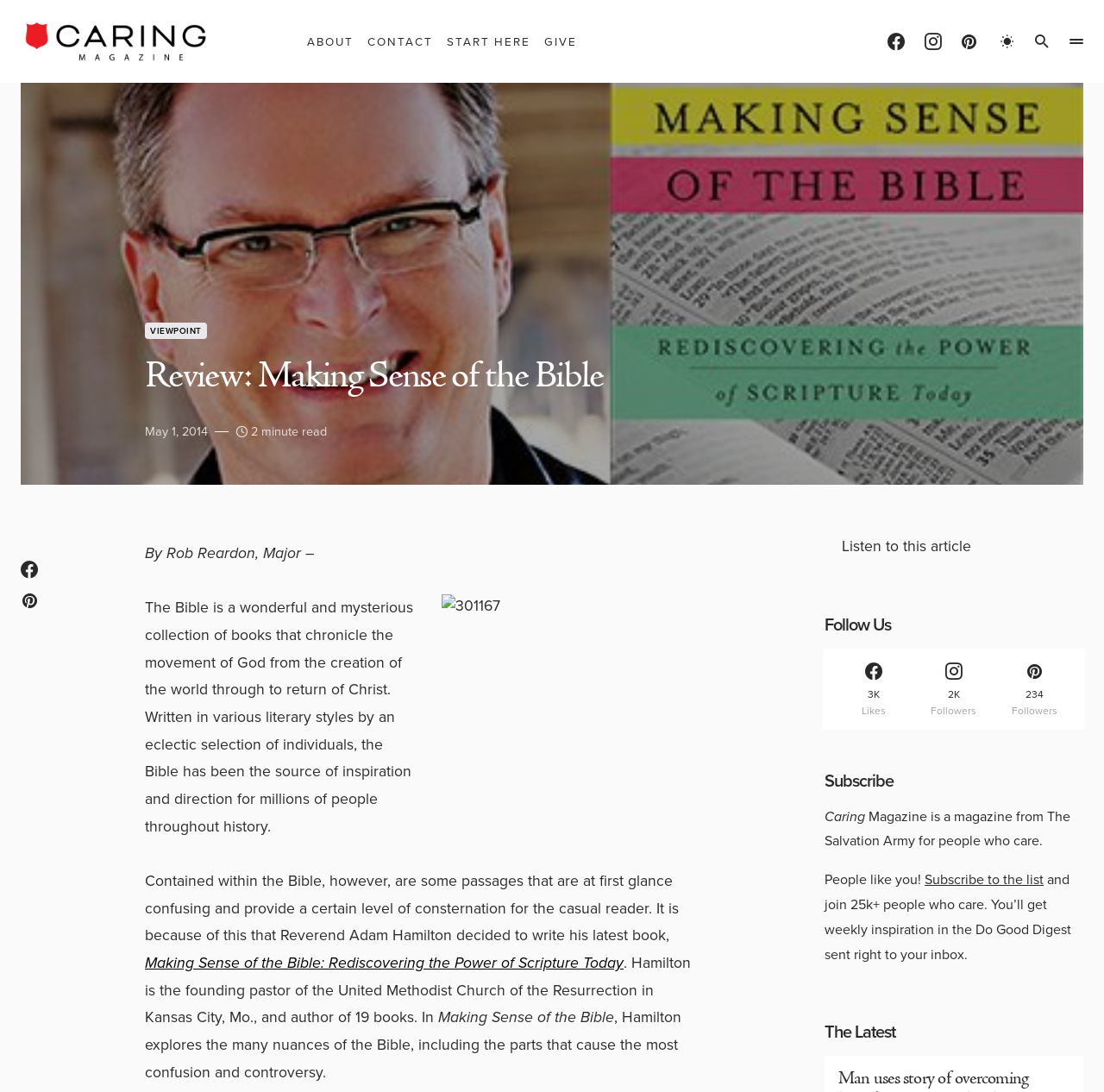Determine the bounding box coordinates of the region I should click to achieve the following instruction: "Subscribe to the Caring Magazine newsletter". Ensure the bounding box coordinates are four float numbers between 0 and 1, i.e., [left, top, right, bottom].

[0.838, 0.796, 0.945, 0.815]